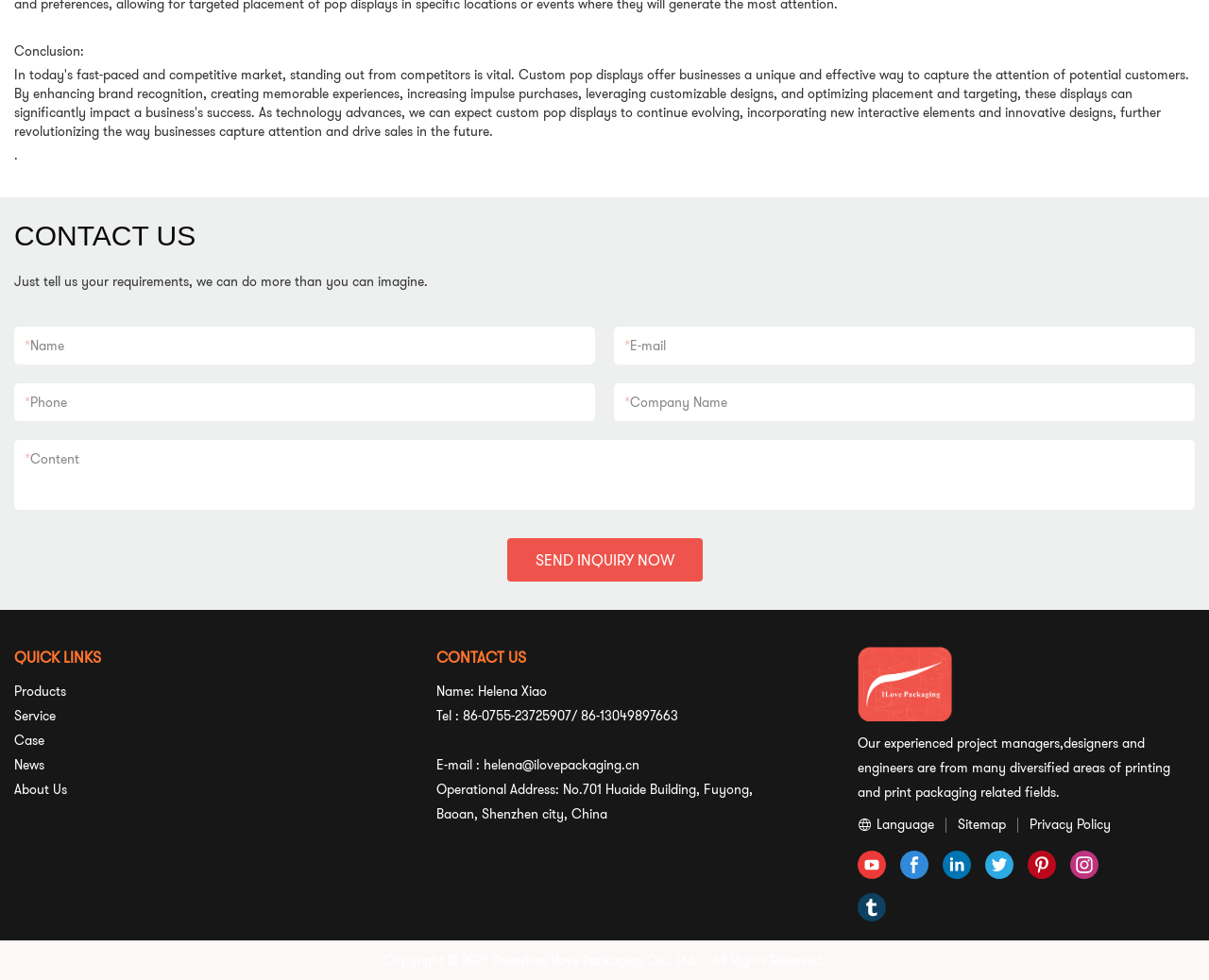Please analyze the image and provide a thorough answer to the question:
What is the purpose of the form on this webpage?

The form on this webpage is used to contact the company, as indicated by the 'CONTACT US' heading above the form and the 'SEND INQUIRY NOW' button at the bottom. The form requires users to input their name, email, phone number, company name, and content.